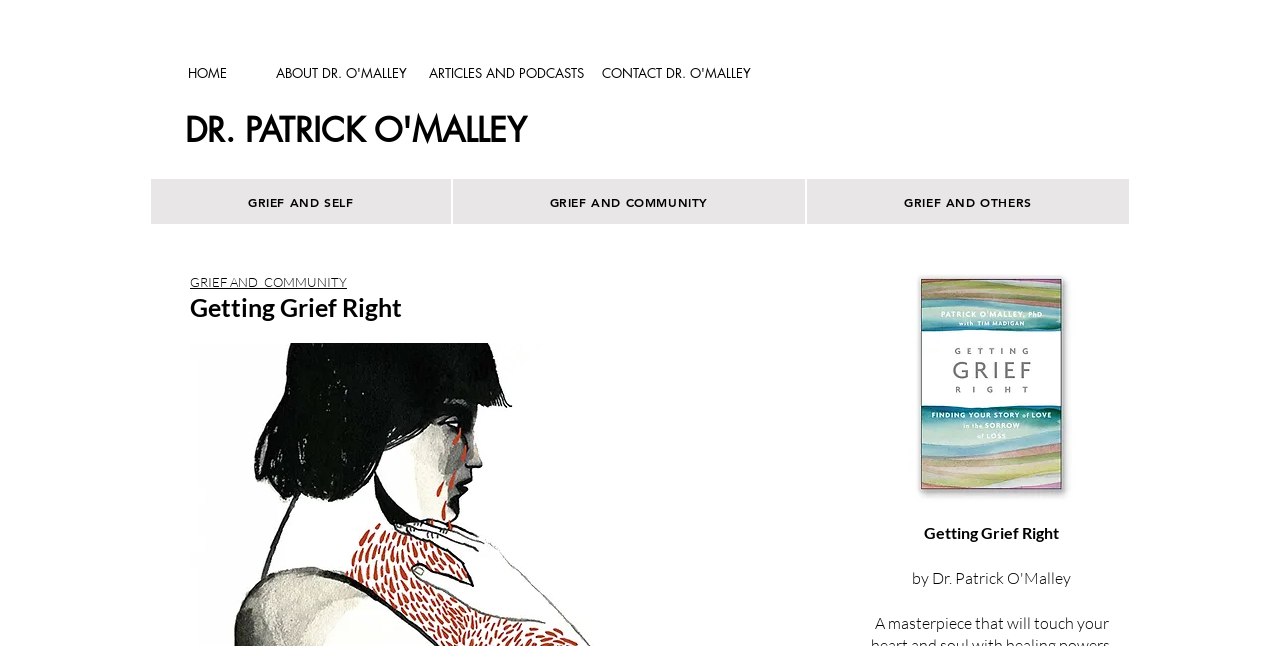Find the bounding box coordinates of the element you need to click on to perform this action: 'learn about Dr. O'Malley'. The coordinates should be represented by four float values between 0 and 1, in the format [left, top, right, bottom].

[0.206, 0.088, 0.327, 0.139]